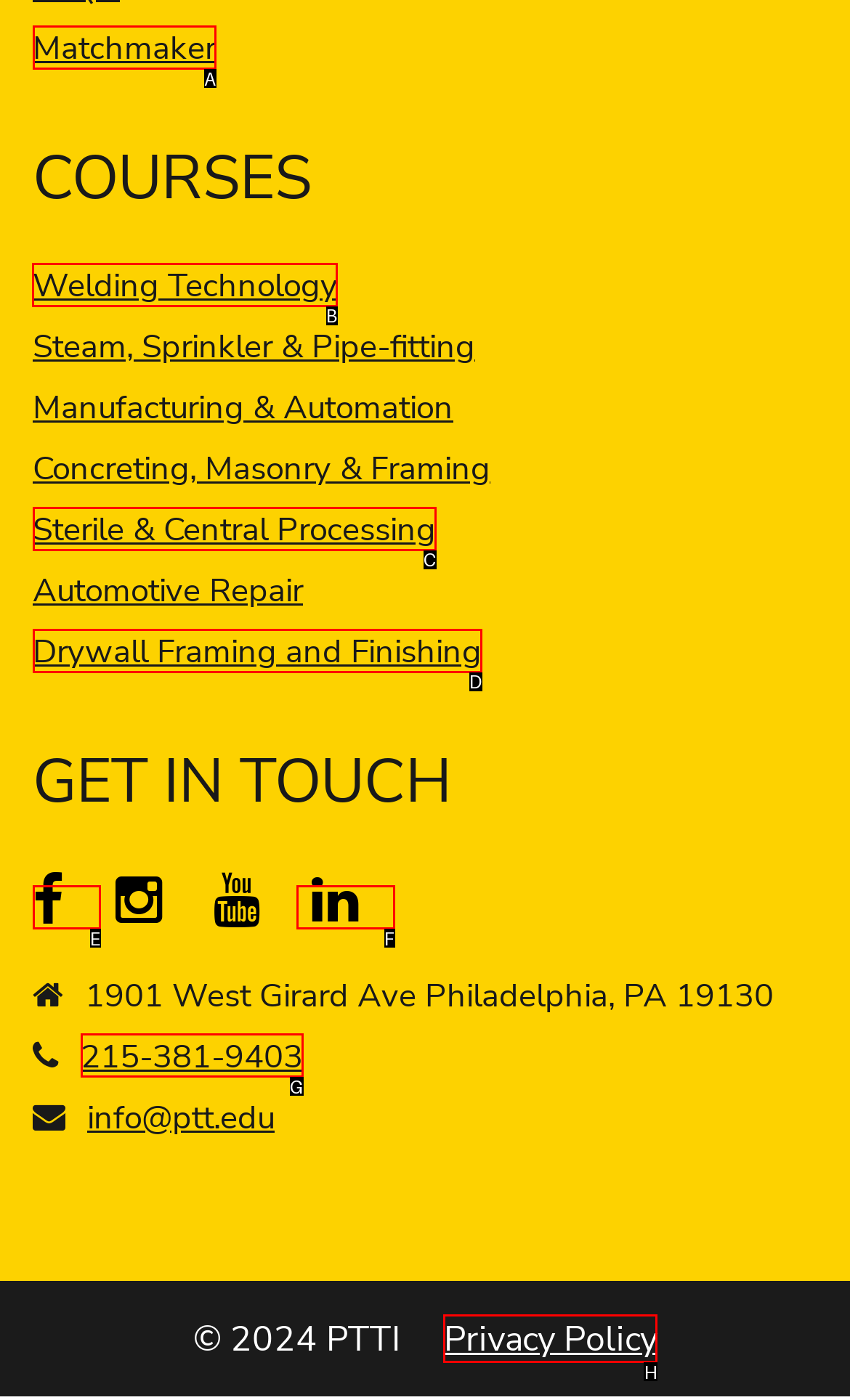Select the proper UI element to click in order to perform the following task: Click on the 'Welding Technology' course link. Indicate your choice with the letter of the appropriate option.

B